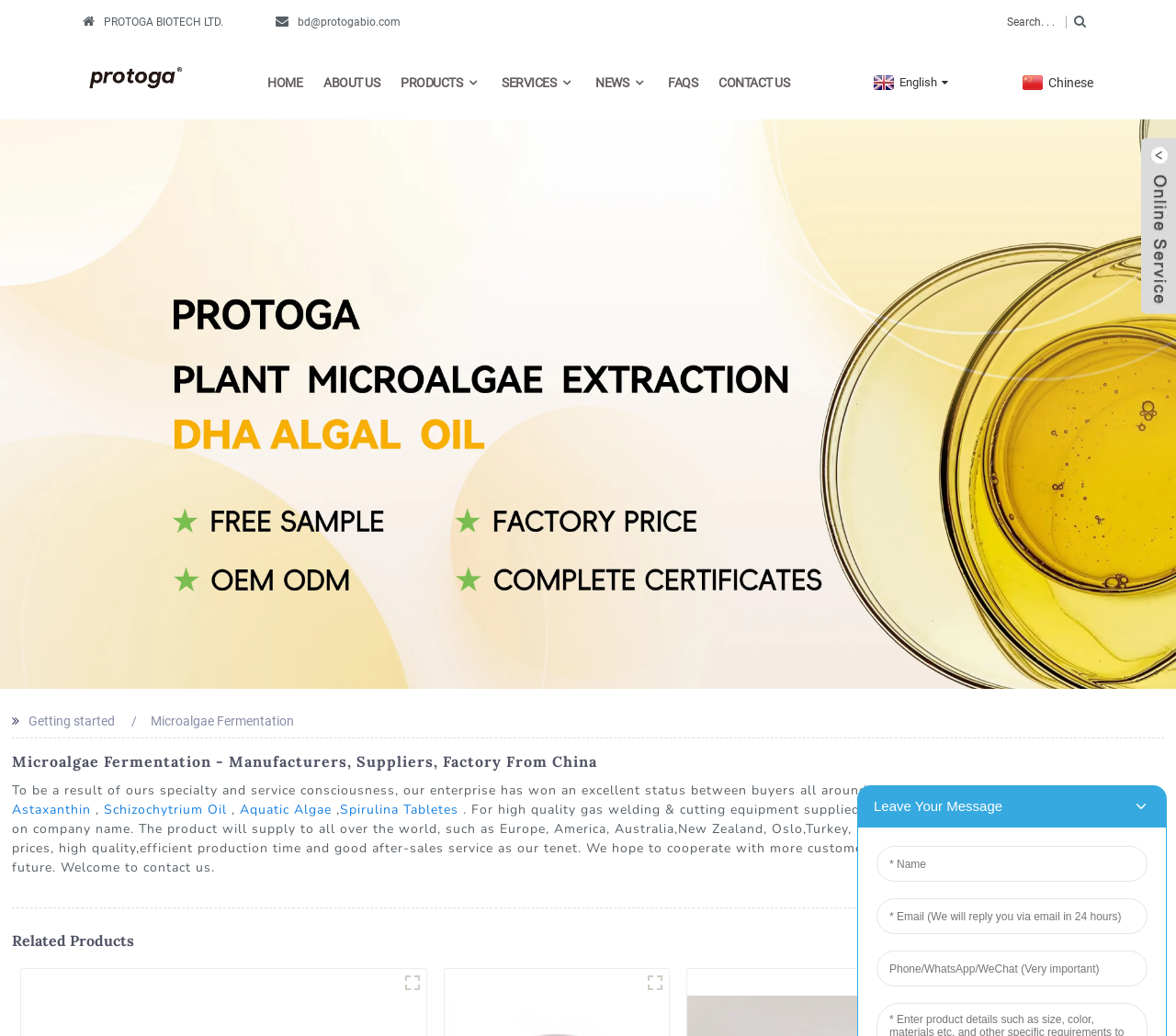What is the company name?
Provide a detailed and well-explained answer to the question.

I found the company name by looking at the top-left corner of the webpage, where it says 'PROTOGA BIOTECH LTD.' in a static text element.